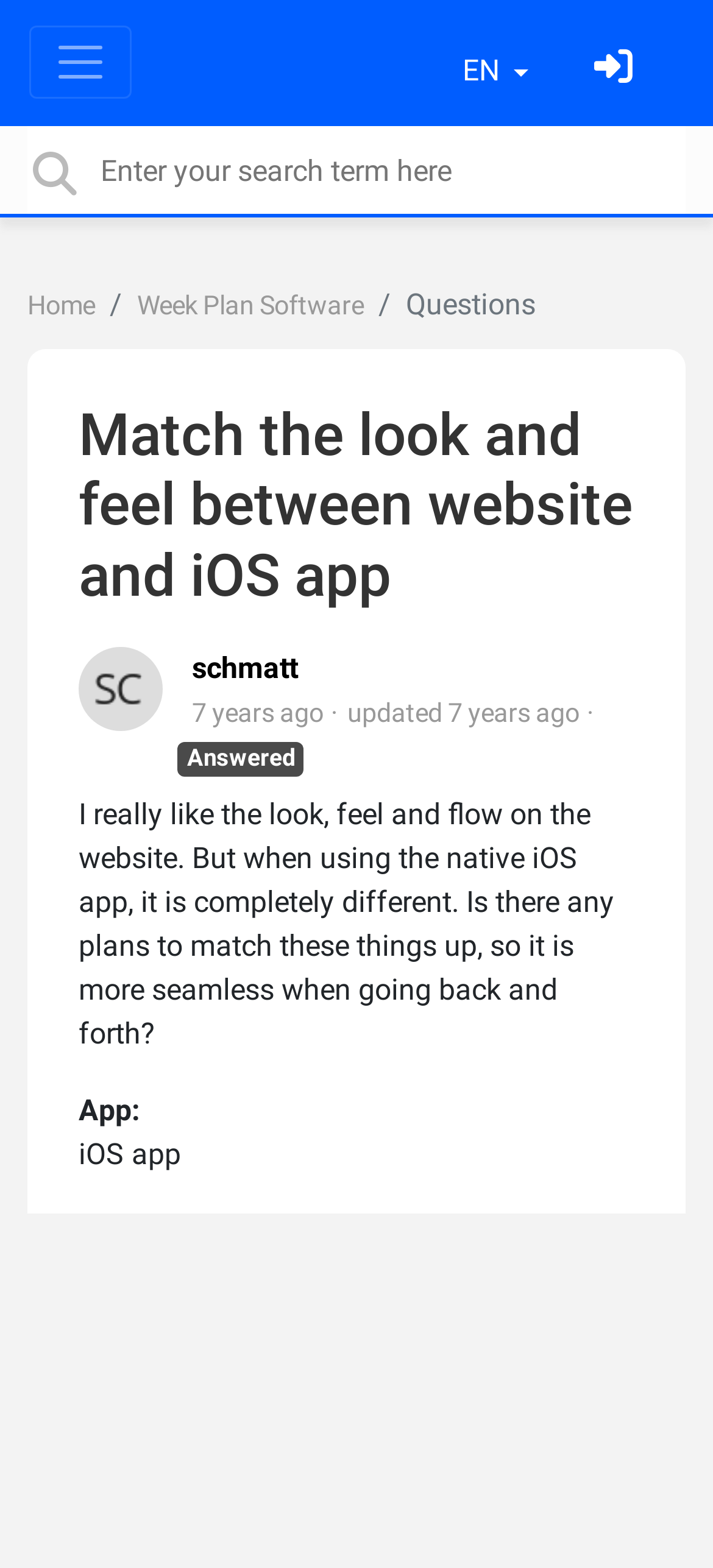Provide a single word or phrase to answer the given question: 
Who asked the question in the article?

schmatt